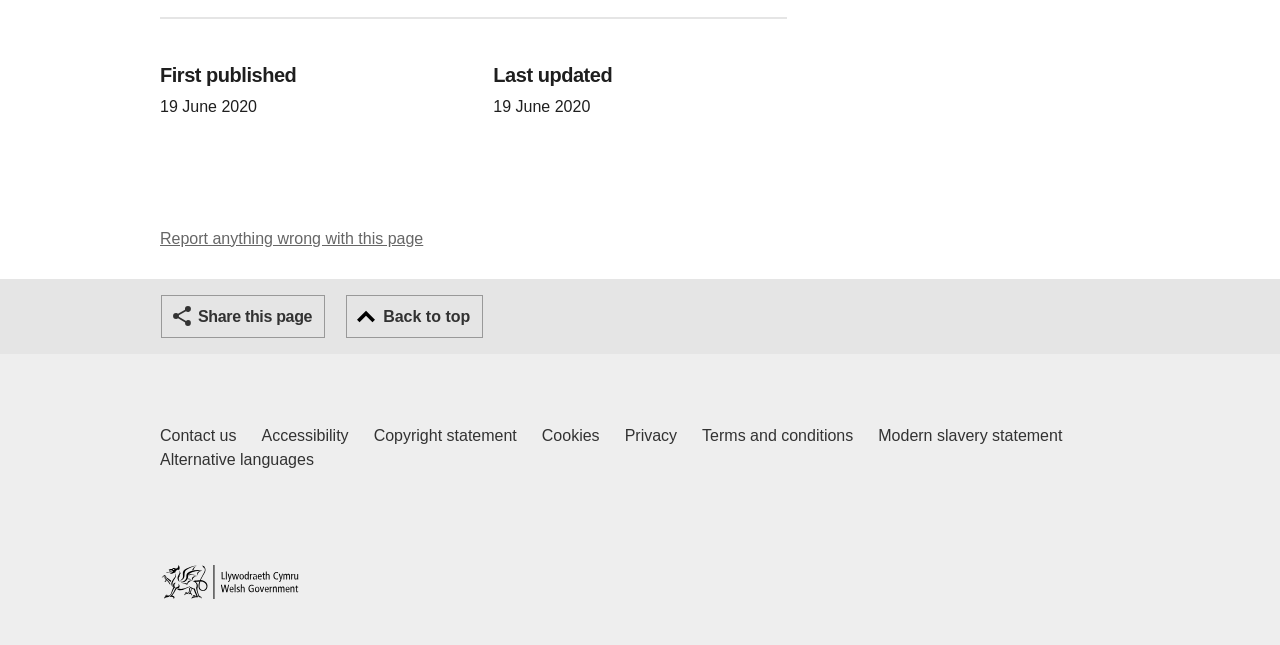How many links are there in the footer?
Using the image as a reference, answer the question with a short word or phrase.

9